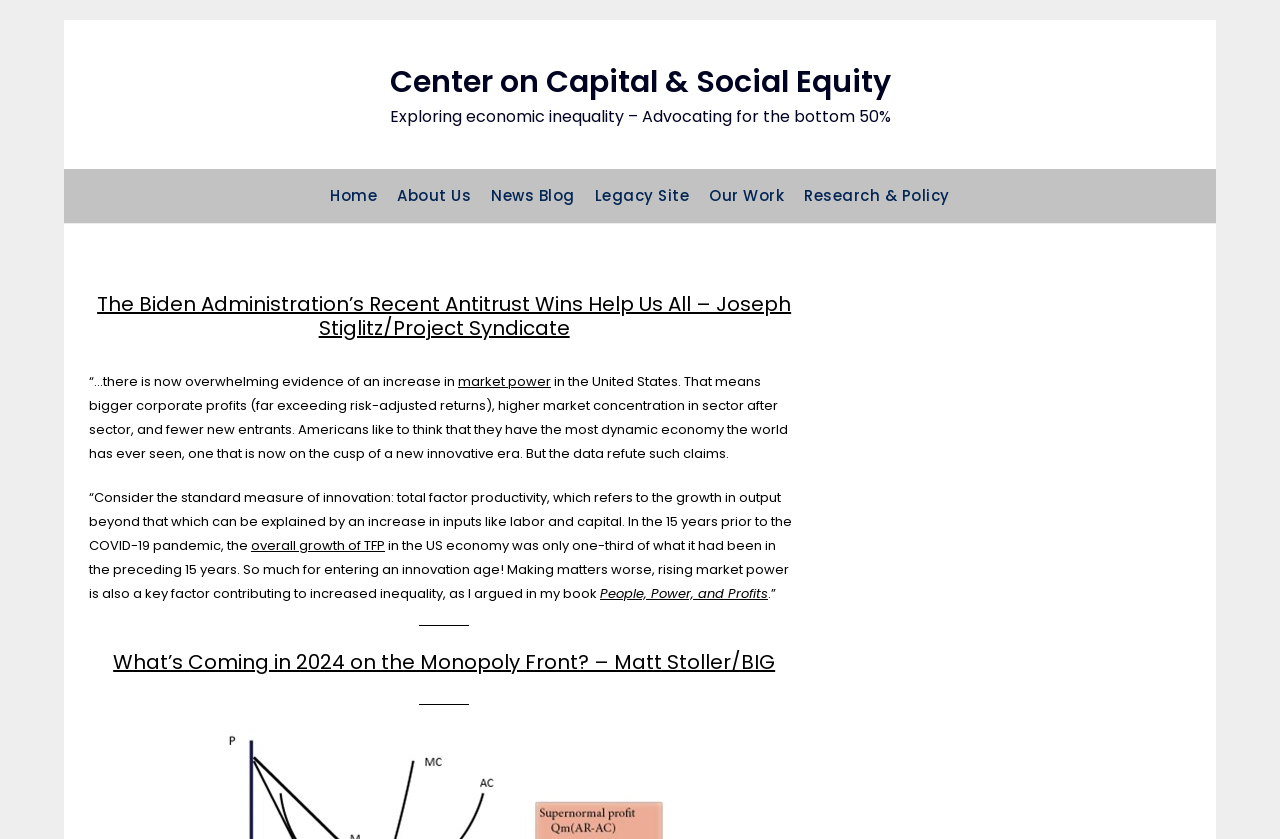Look at the image and give a detailed response to the following question: What is the topic of the second article mentioned?

The topic of the second article mentioned is monopoly, which can be inferred from the link 'What’s Coming in 2024 on the Monopoly Front? – Matt Stoller/BIG'.